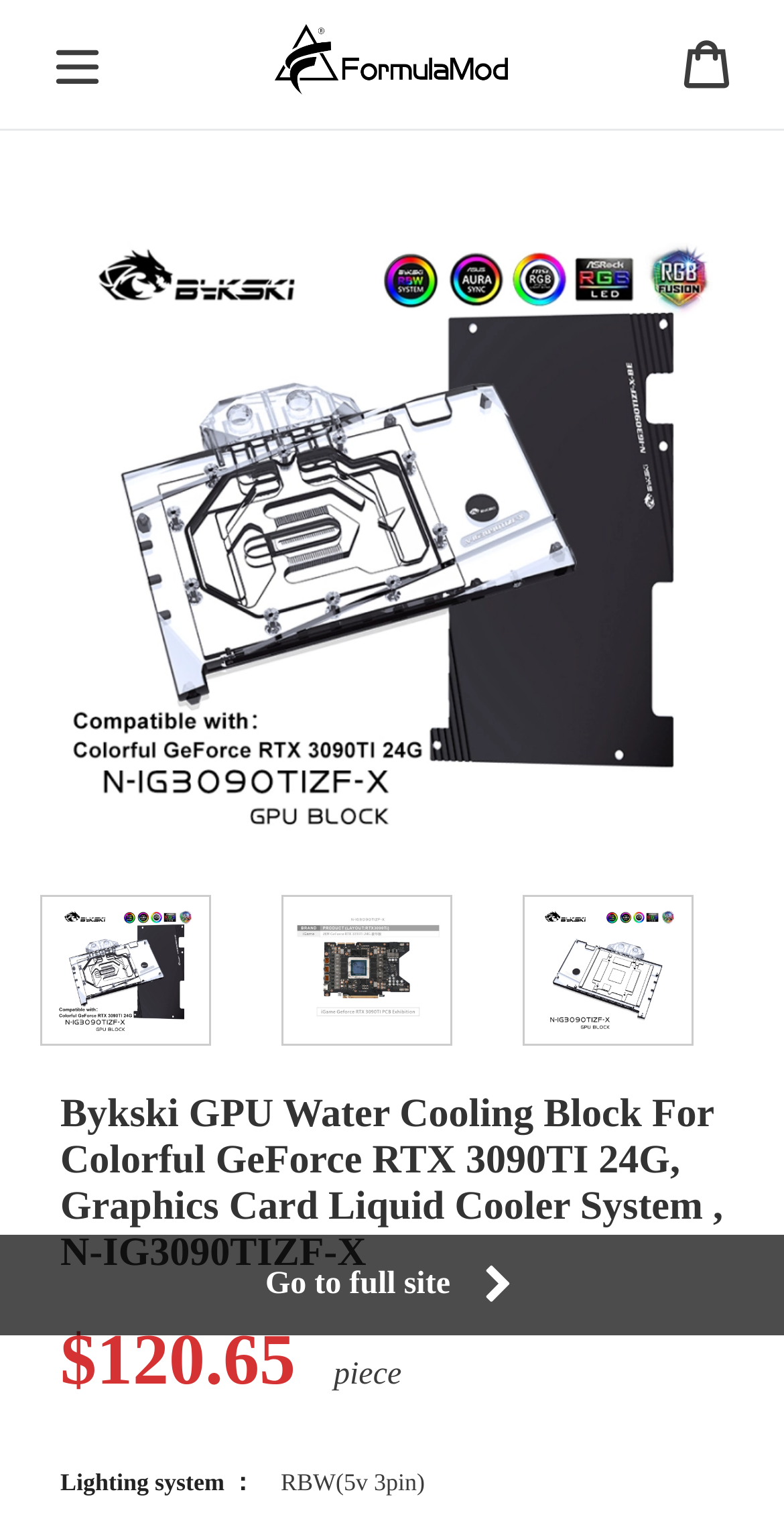Identify and provide the bounding box for the element described by: "Go to full site".

[0.0, 0.813, 1.0, 0.879]